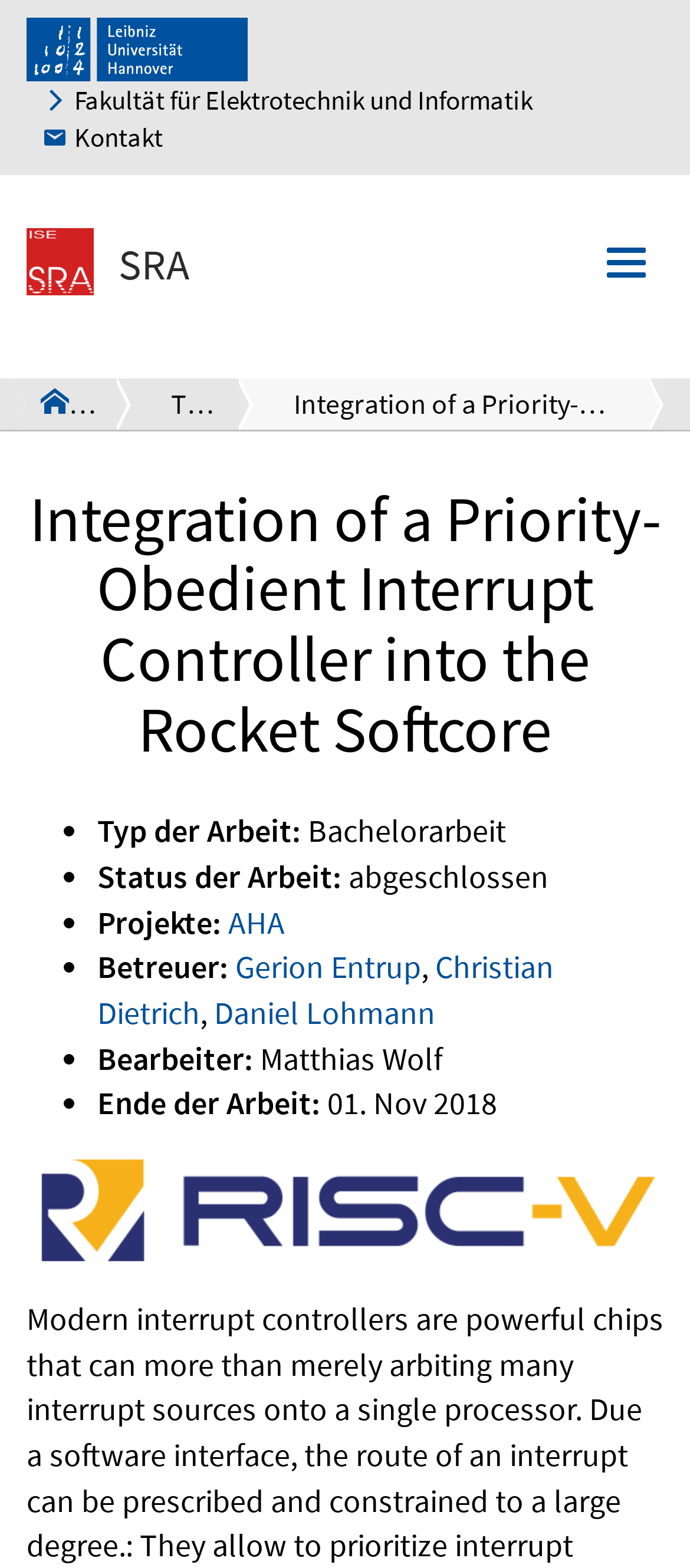Offer a meticulous caption that includes all visible features of the webpage.

The webpage appears to be a project description page, specifically for a Bachelor's thesis titled "Integration of a Priority-Obedient Interrupt Controller into the Rocket Softcore". 

At the top left, there is a logo of SRA (System- und Rechnerarchitektur) accompanied by a link to the central website. To the right of the logo, there are several links, including one to the faculty of Electrical Engineering and Computer Science, a contact link, and a link to SRA. 

Below these links, there is a navigation toggle button. Further down, there is a heading with the title of the project, followed by a list of details about the project. The list includes the type of work (Bachelor's thesis), the status of the work (completed), the projects involved (AHA), the supervisors (Gerion Entrup, Christian Dietrich, and Daniel Lohmann), the author (Matthias Wolf), and the completion date (November 1, 2018). 

There are also several links scattered throughout the page, including links to the project title, theses, and the supervisors' names.